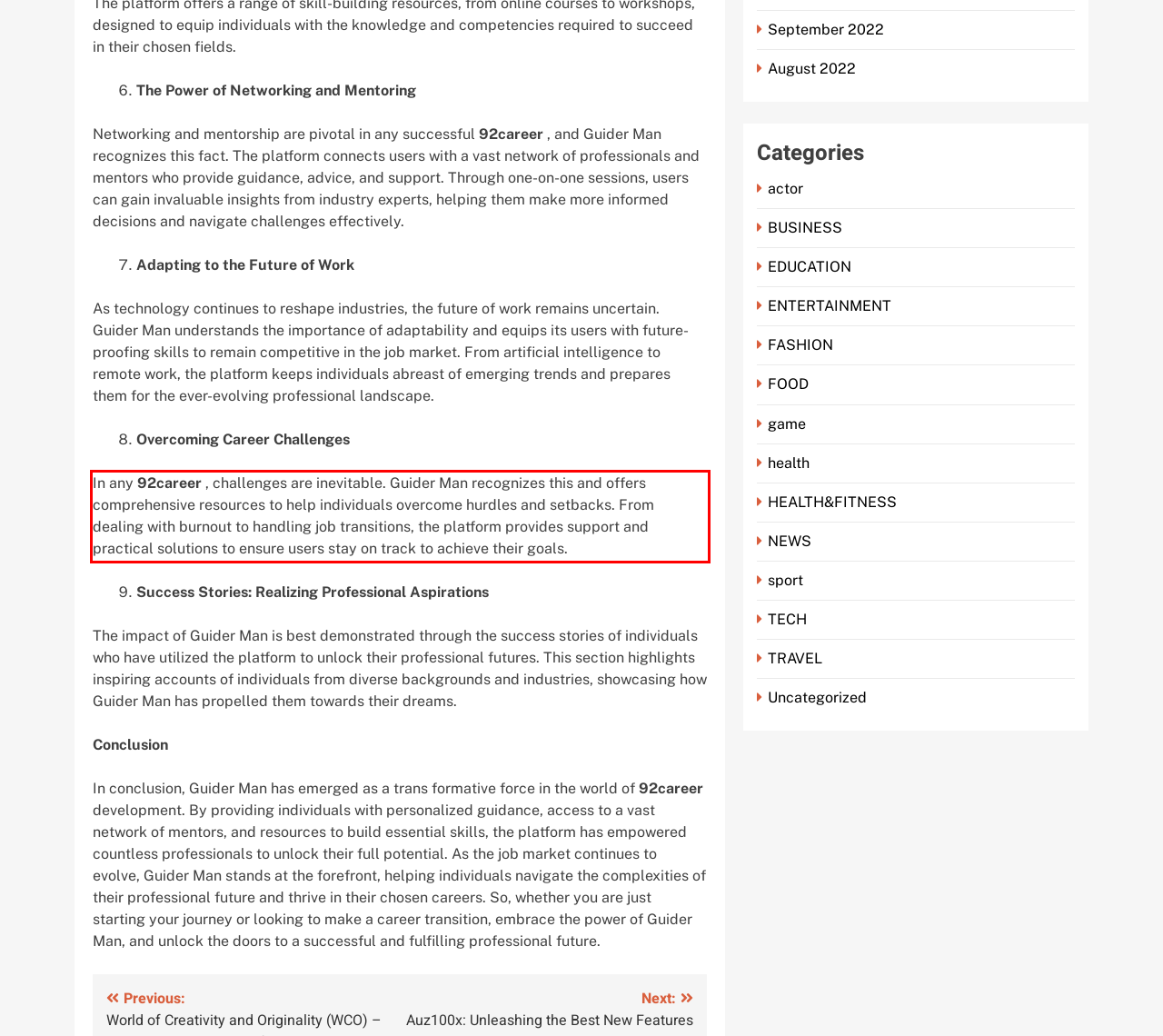Using OCR, extract the text content found within the red bounding box in the given webpage screenshot.

In any 92career , challenges are inevitable. Guider Man recognizes this and offers comprehensive resources to help individuals overcome hurdles and setbacks. From dealing with burnout to handling job transitions, the platform provides support and practical solutions to ensure users stay on track to achieve their goals.